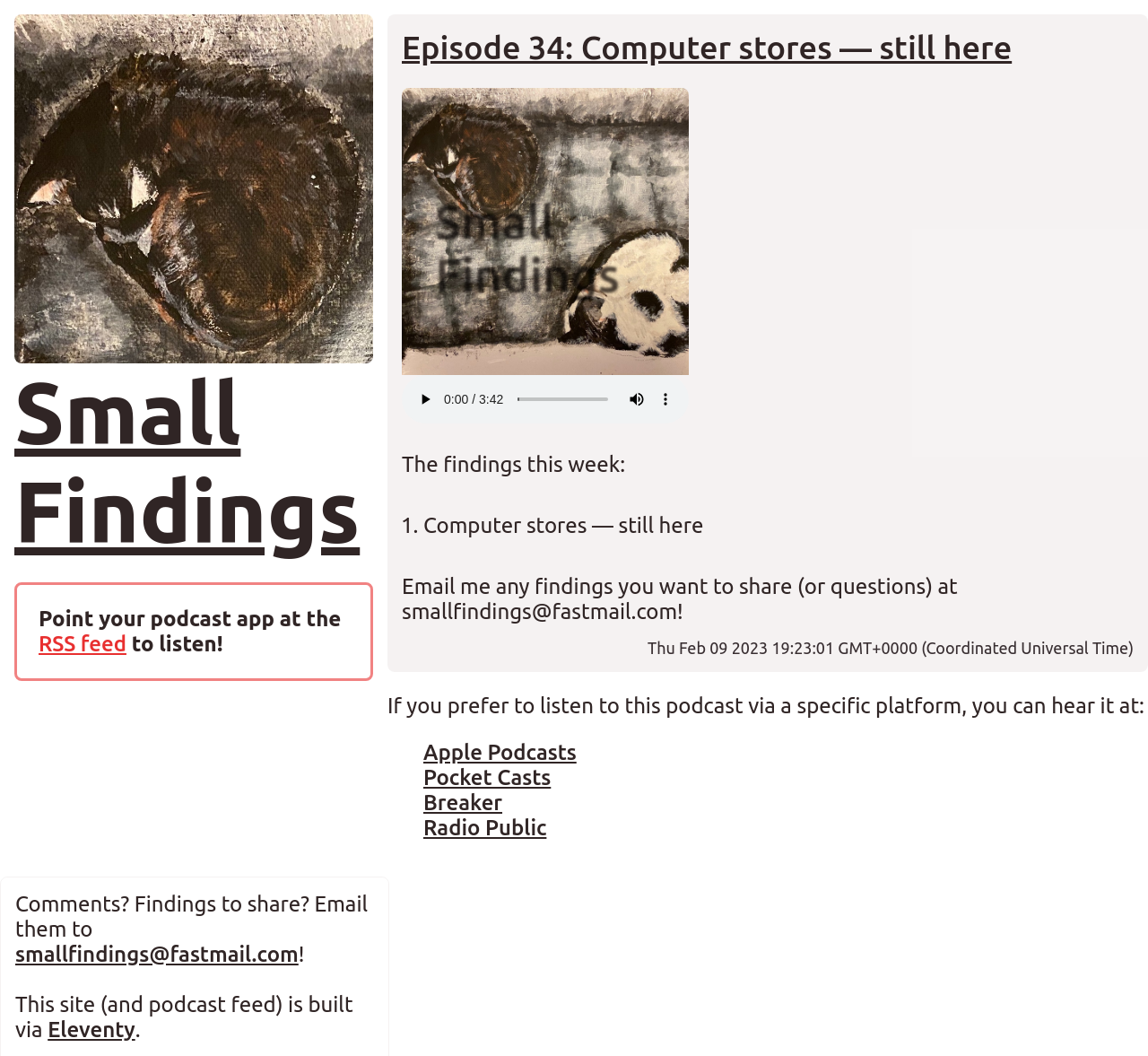Locate the bounding box of the user interface element based on this description: "Radio Public".

[0.369, 0.772, 0.476, 0.795]